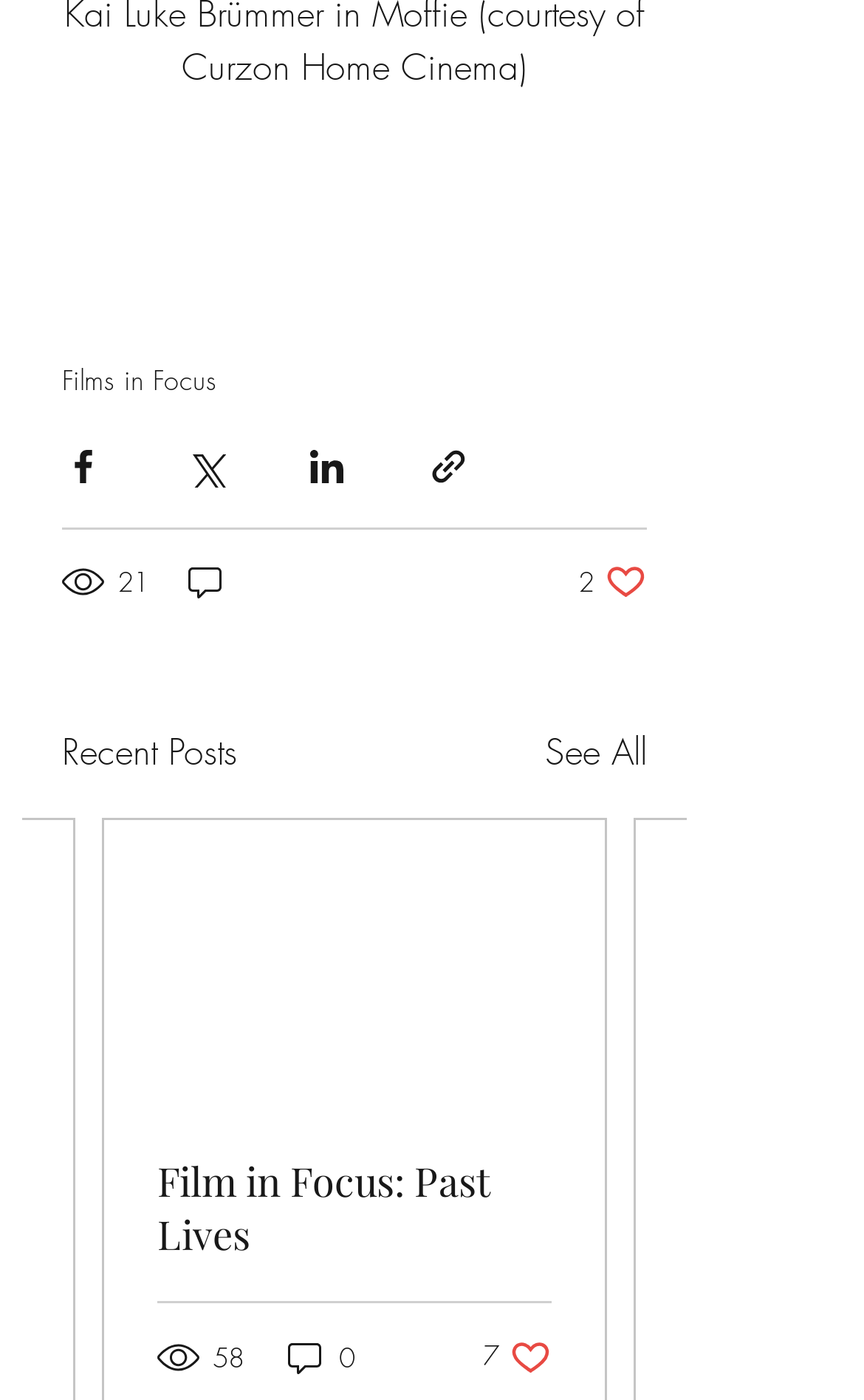What is the number of views for the post 'Film in Focus: Past Lives'?
Answer the question with a single word or phrase, referring to the image.

58